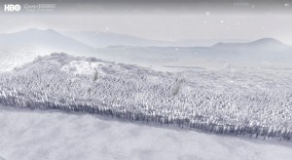Please examine the image and provide a detailed answer to the question: What is the terrain covered with in the image?

The caption states that the image depicts a 'vast expanse of snow-covered terrain', which implies that the terrain is covered with snow.